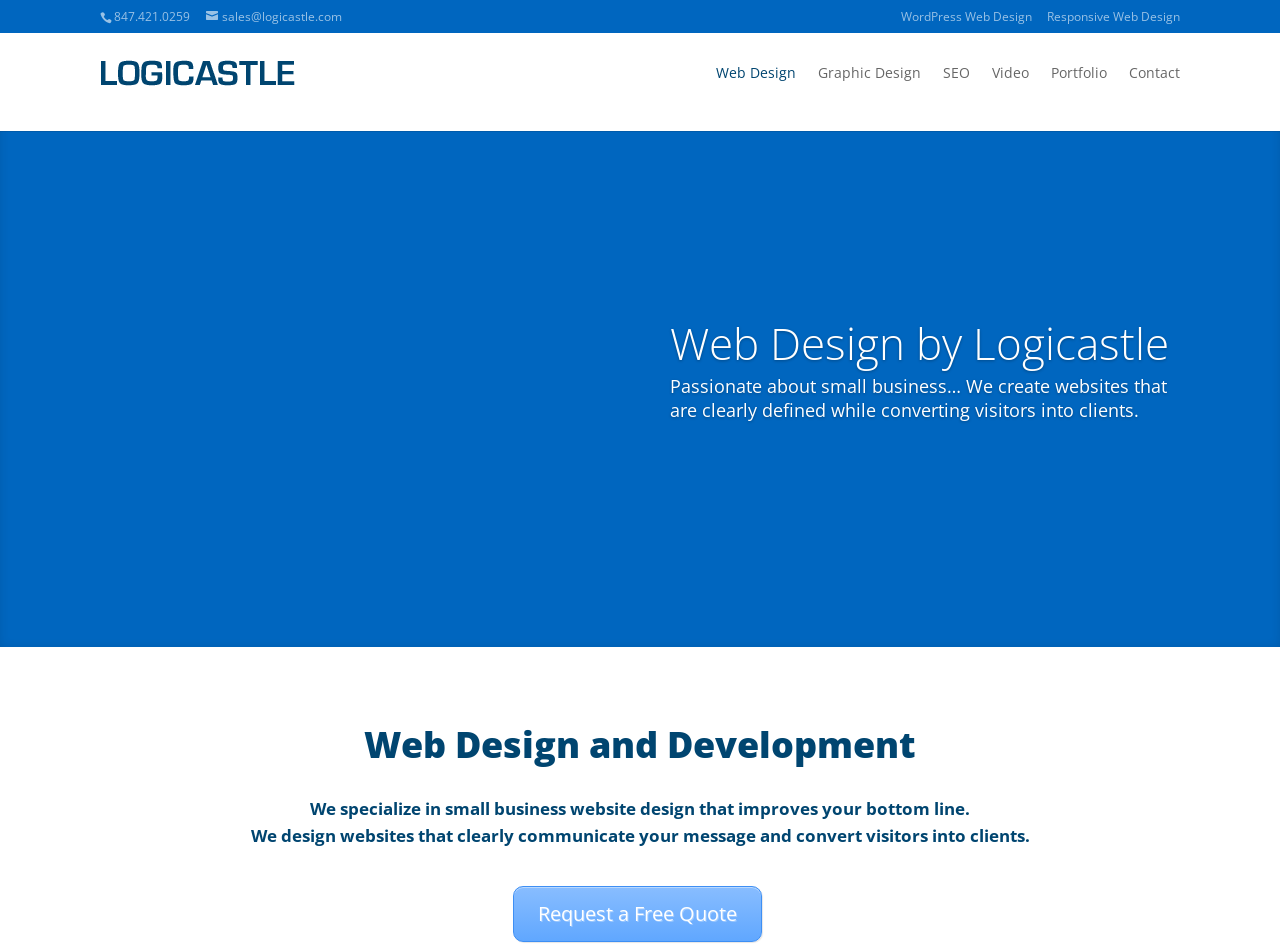What is the company name on the logo?
We need a detailed and meticulous answer to the question.

I found the company name on the logo by looking at the image element at the top of the webpage, which has the company name 'Logicastle'.